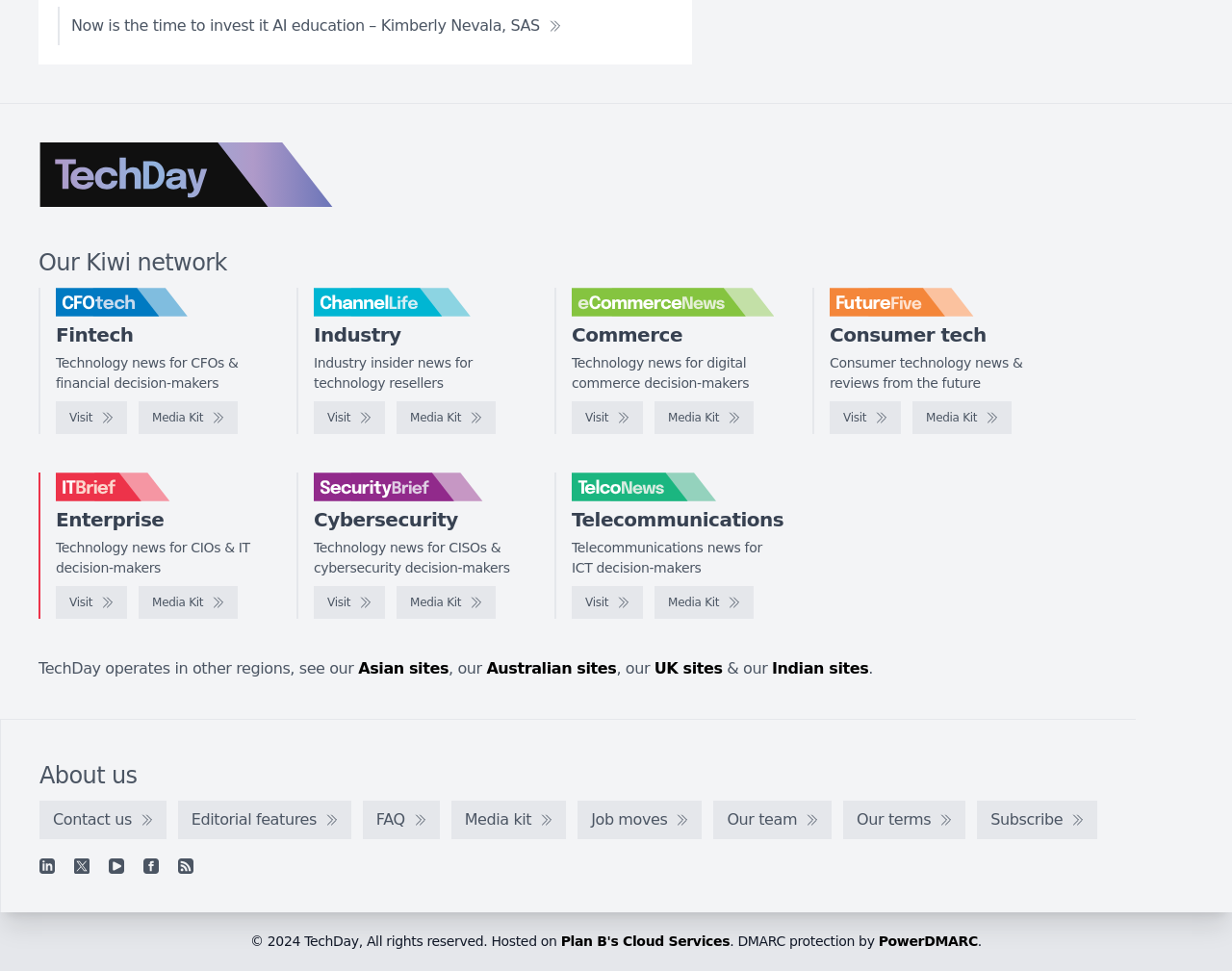What is the purpose of the 'Visit' links?
Use the image to give a comprehensive and detailed response to the question.

I looked at the links next to each logo, and they all say 'Visit', which suggests that clicking on them will take the user to the corresponding news site.